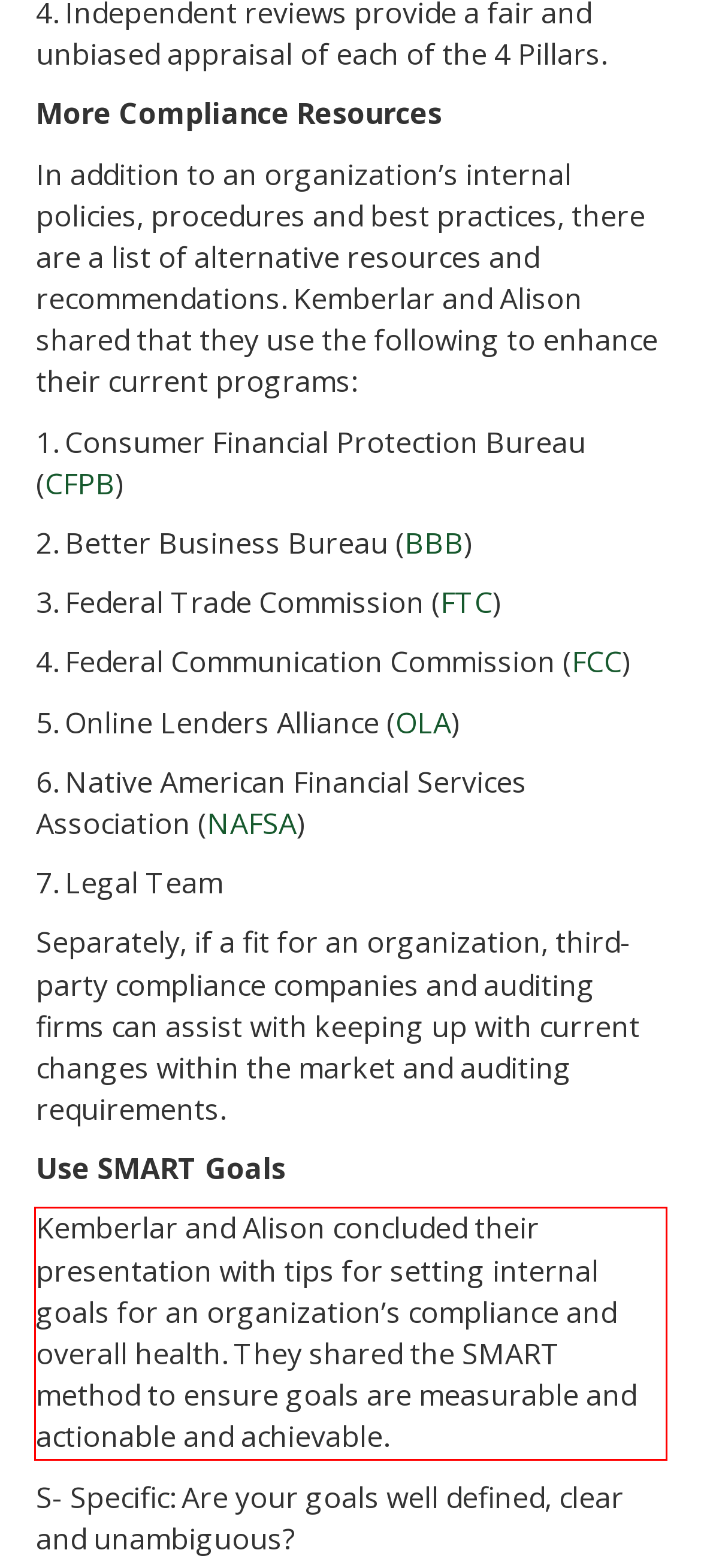There is a screenshot of a webpage with a red bounding box around a UI element. Please use OCR to extract the text within the red bounding box.

Kemberlar and Alison concluded their presentation with tips for setting internal goals for an organization’s compliance and overall health. They shared the SMART method to ensure goals are measurable and actionable and achievable.